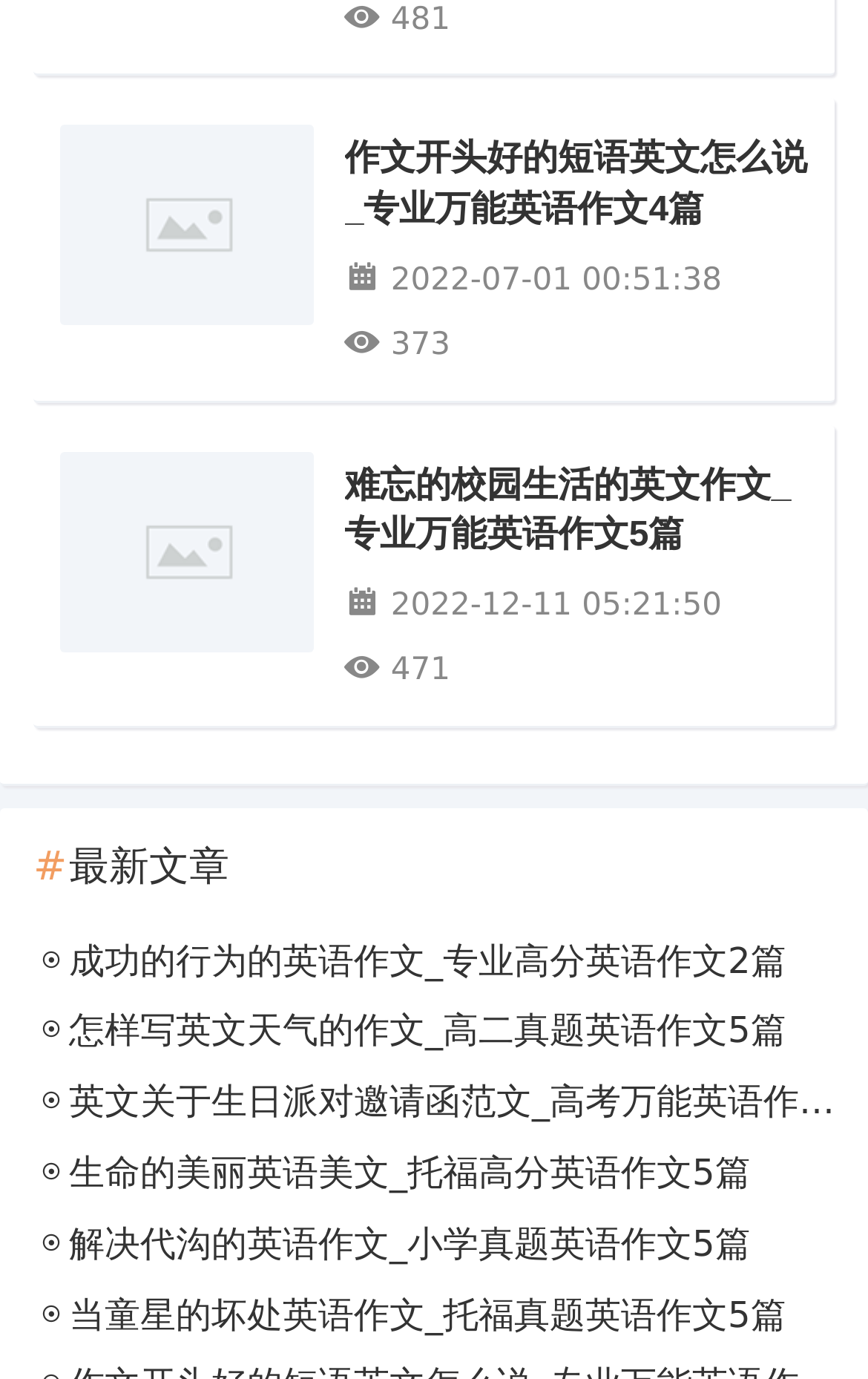How many links are on this webpage?
Answer with a single word or phrase by referring to the visual content.

7